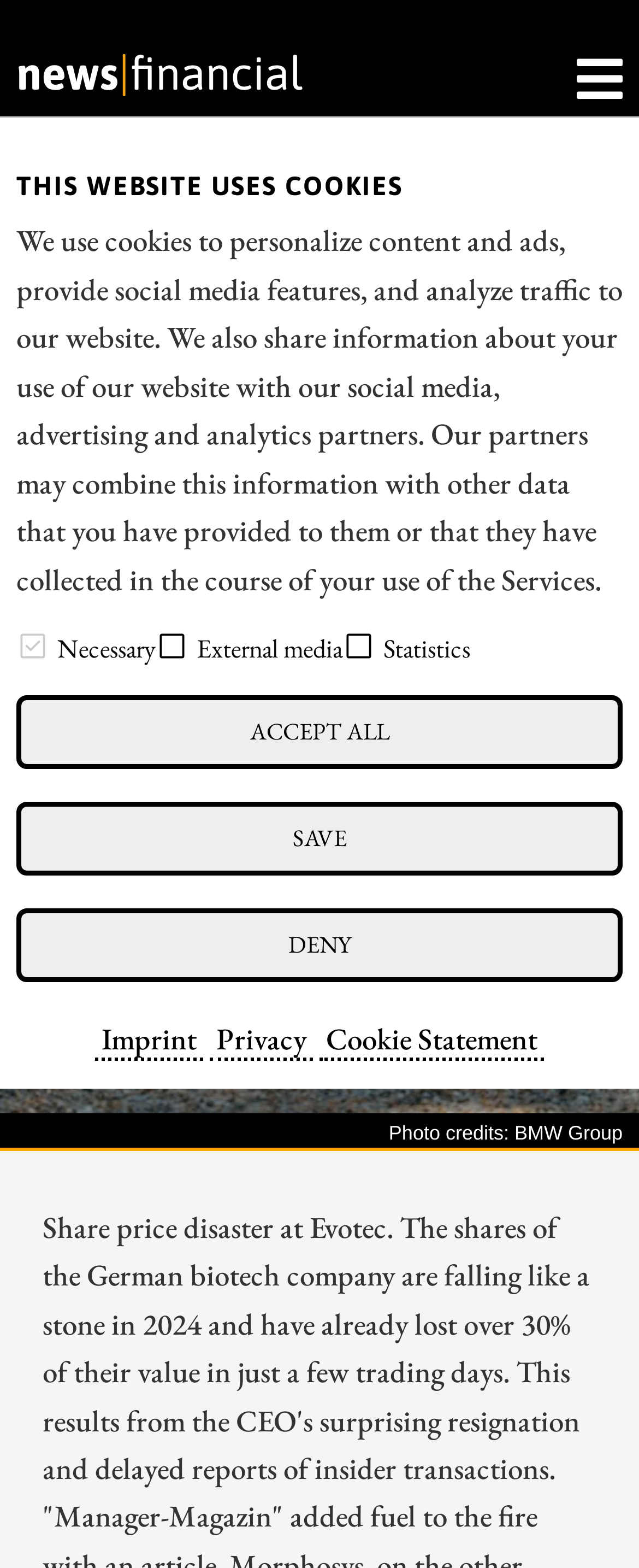Please find and generate the text of the main heading on the webpage.

MORPHOSYS ON THE VERGE OF A SHORT SQUEEZE? EVOTEC SHARE DROPS LIKE A STONE! ALMONTY INDUSTRIES IS EXCITING!